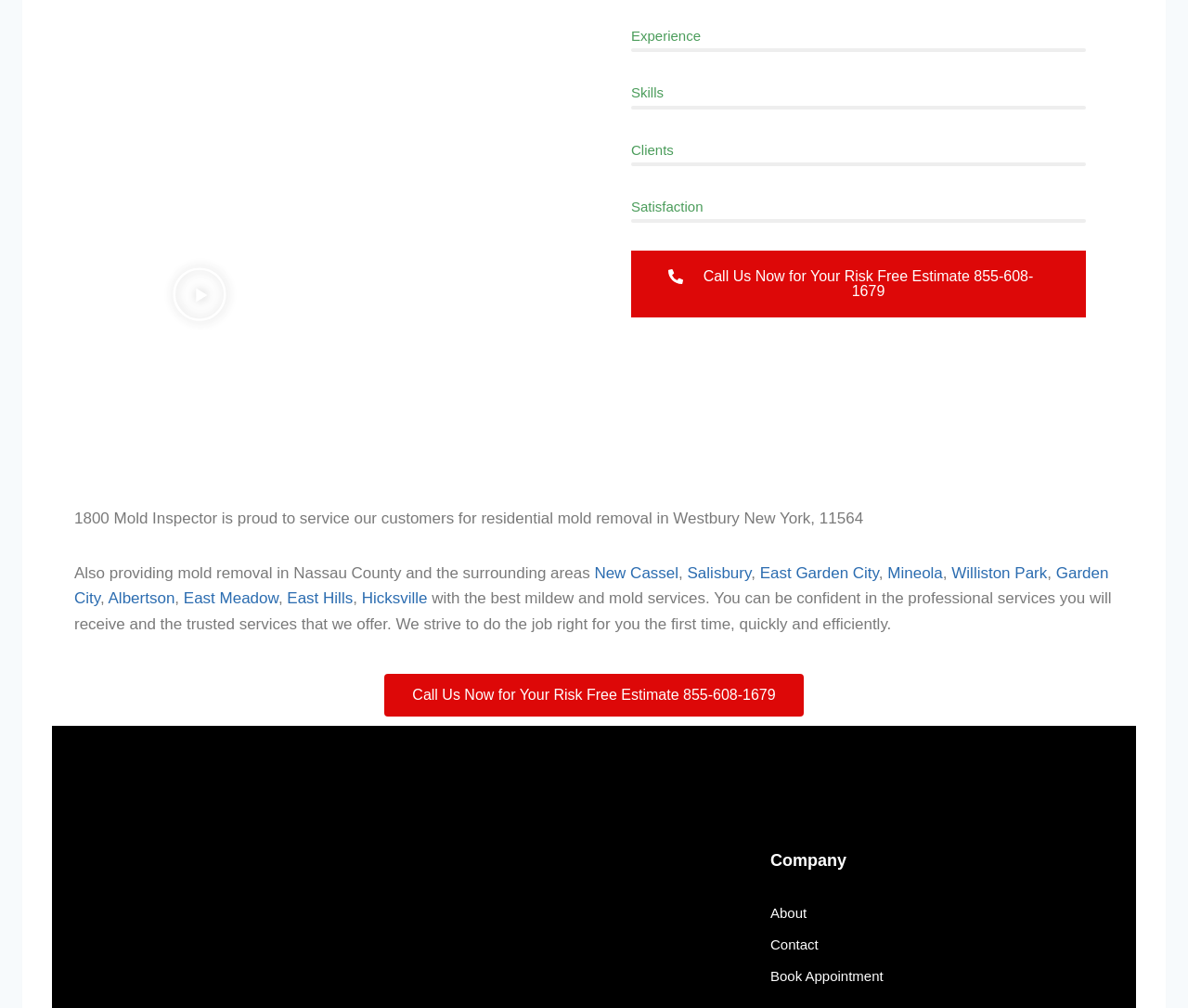What can be done on the 'Book Appointment' page?
Using the image as a reference, answer with just one word or a short phrase.

Book an appointment